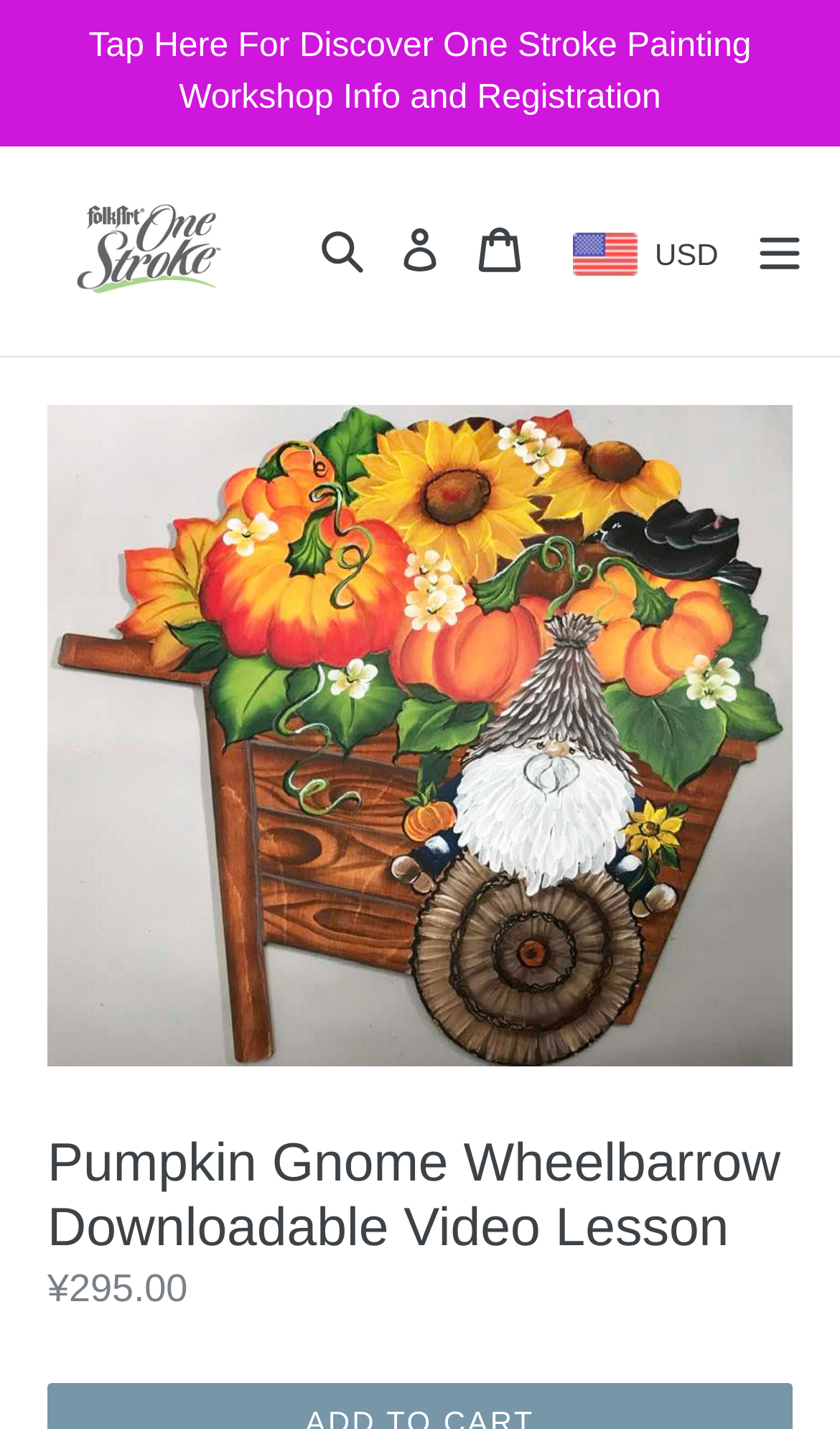Can you identify and provide the main heading of the webpage?

Pumpkin Gnome Wheelbarrow Downloadable Video Lesson